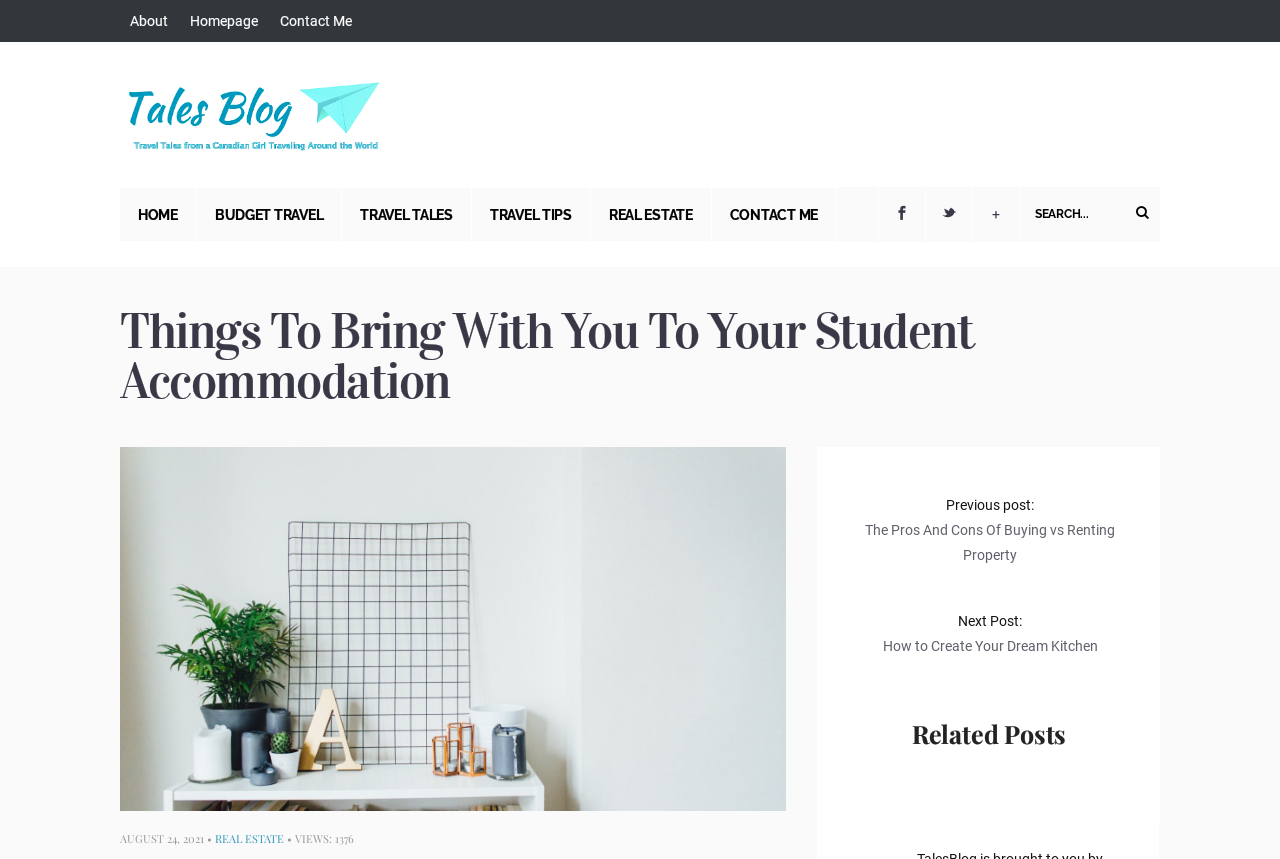Determine the bounding box coordinates of the clickable element to achieve the following action: 'read the previous post'. Provide the coordinates as four float values between 0 and 1, formatted as [left, top, right, bottom].

[0.676, 0.607, 0.871, 0.655]